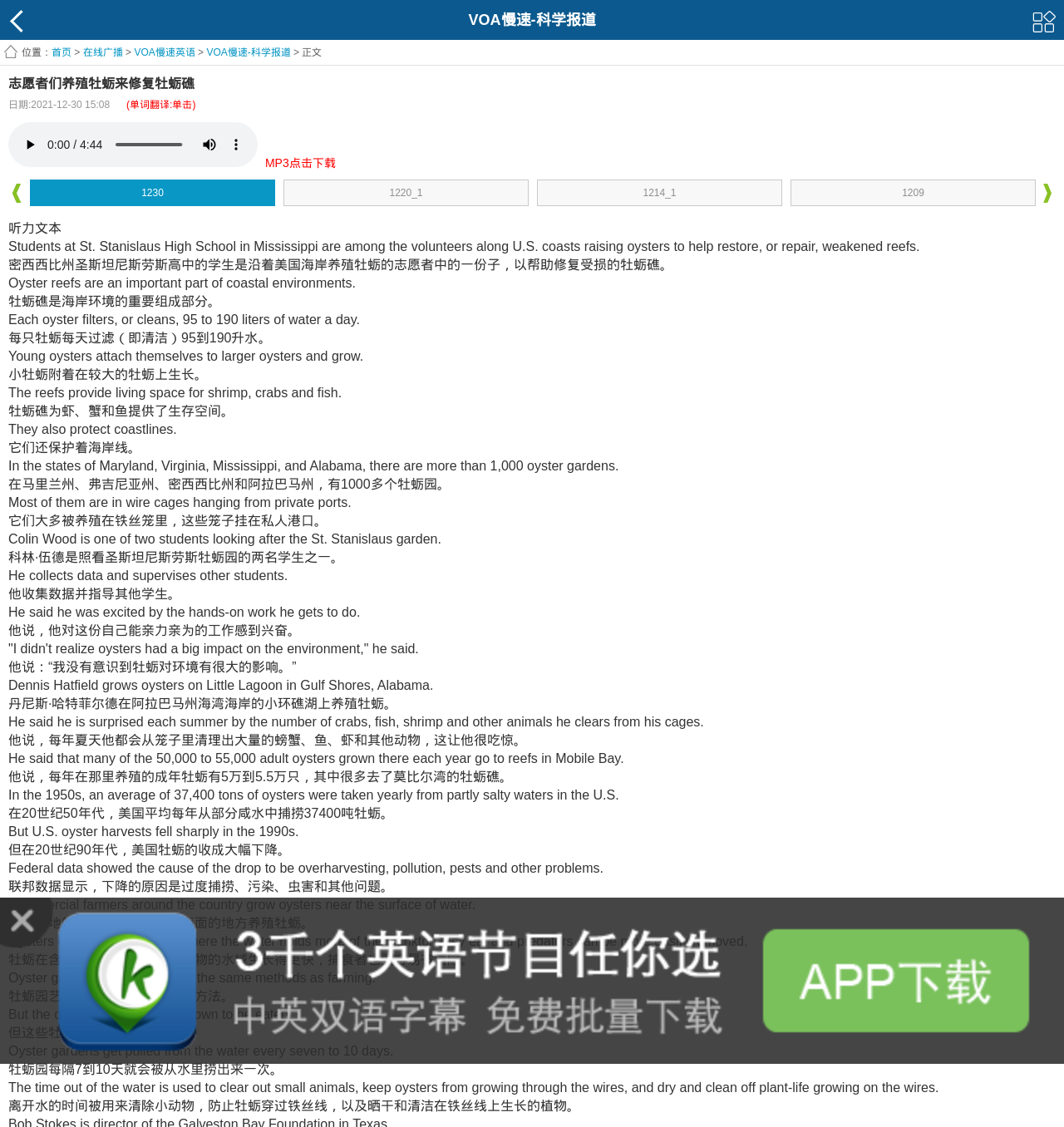What is the function of oysters in the environment?
Look at the image and provide a short answer using one word or a phrase.

Filtering water